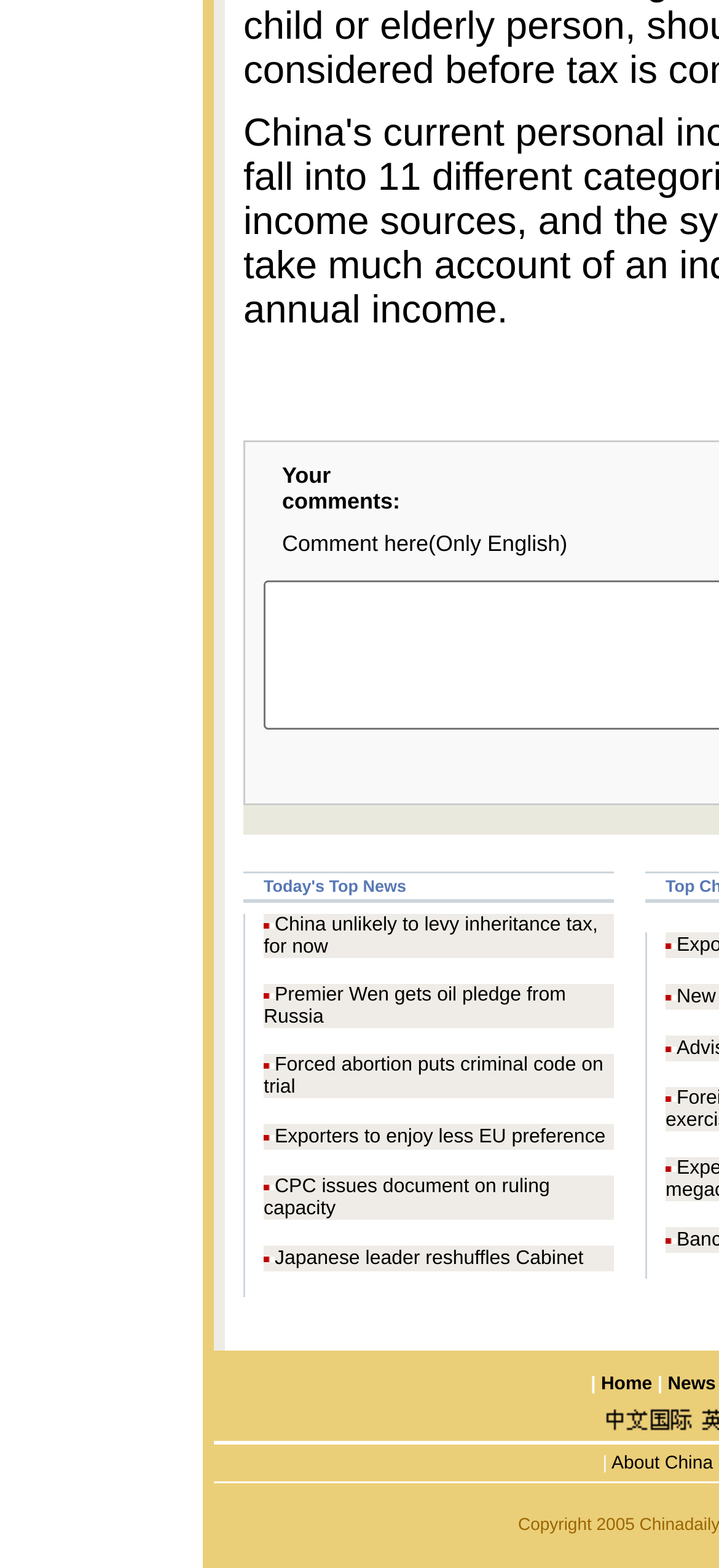What is the layout of the news articles?
Please answer the question as detailed as possible.

Based on the webpage, I can see that the news articles are arranged in a table format, with each article occupying a row in the table. The table has multiple columns, with the article title, description, and image in separate columns.